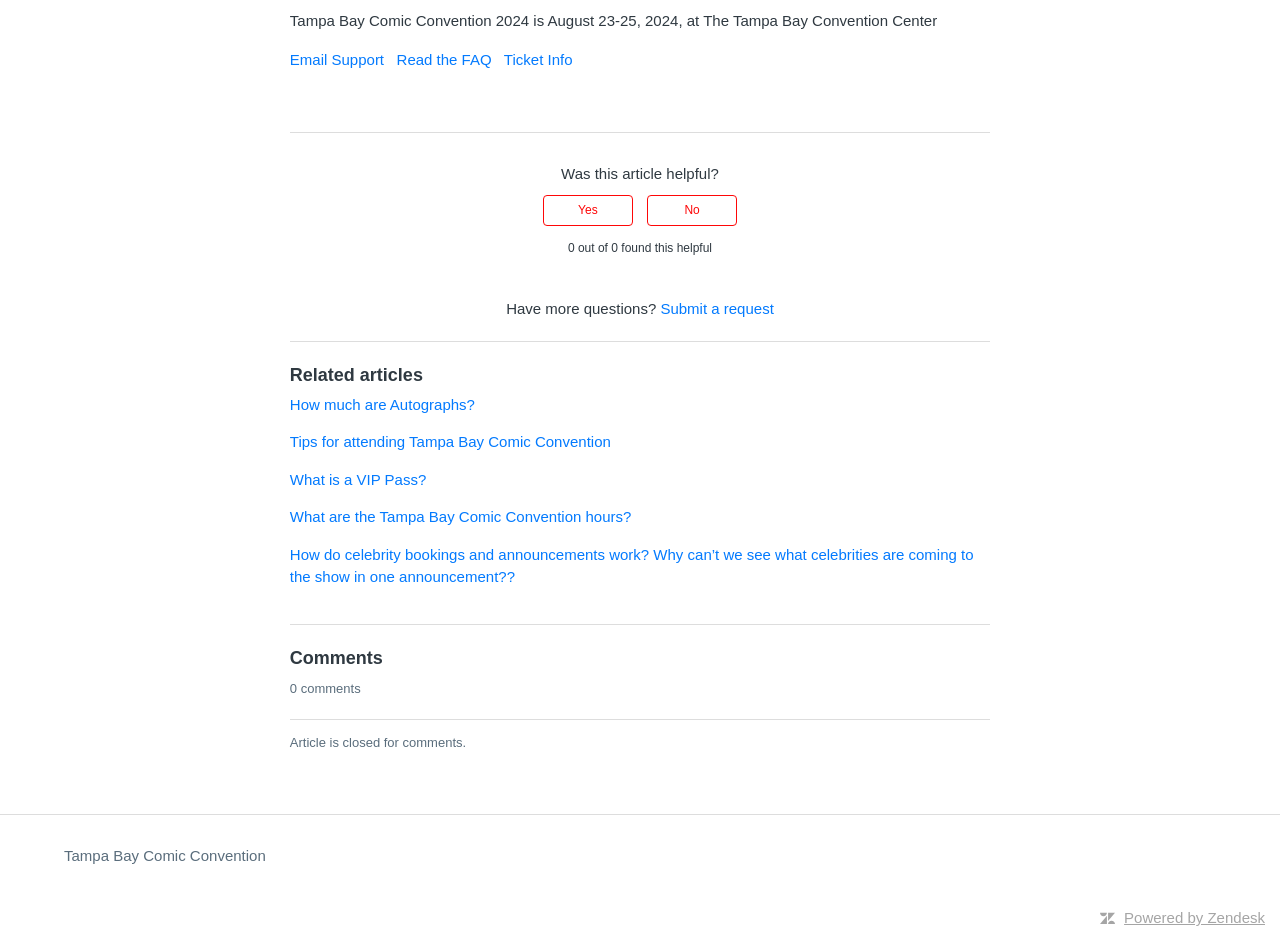What is the name of the company that powers this website?
Please provide a detailed and thorough answer to the question.

The answer can be found in the link element at the bottom of the page, which says 'Powered by Zendesk'.